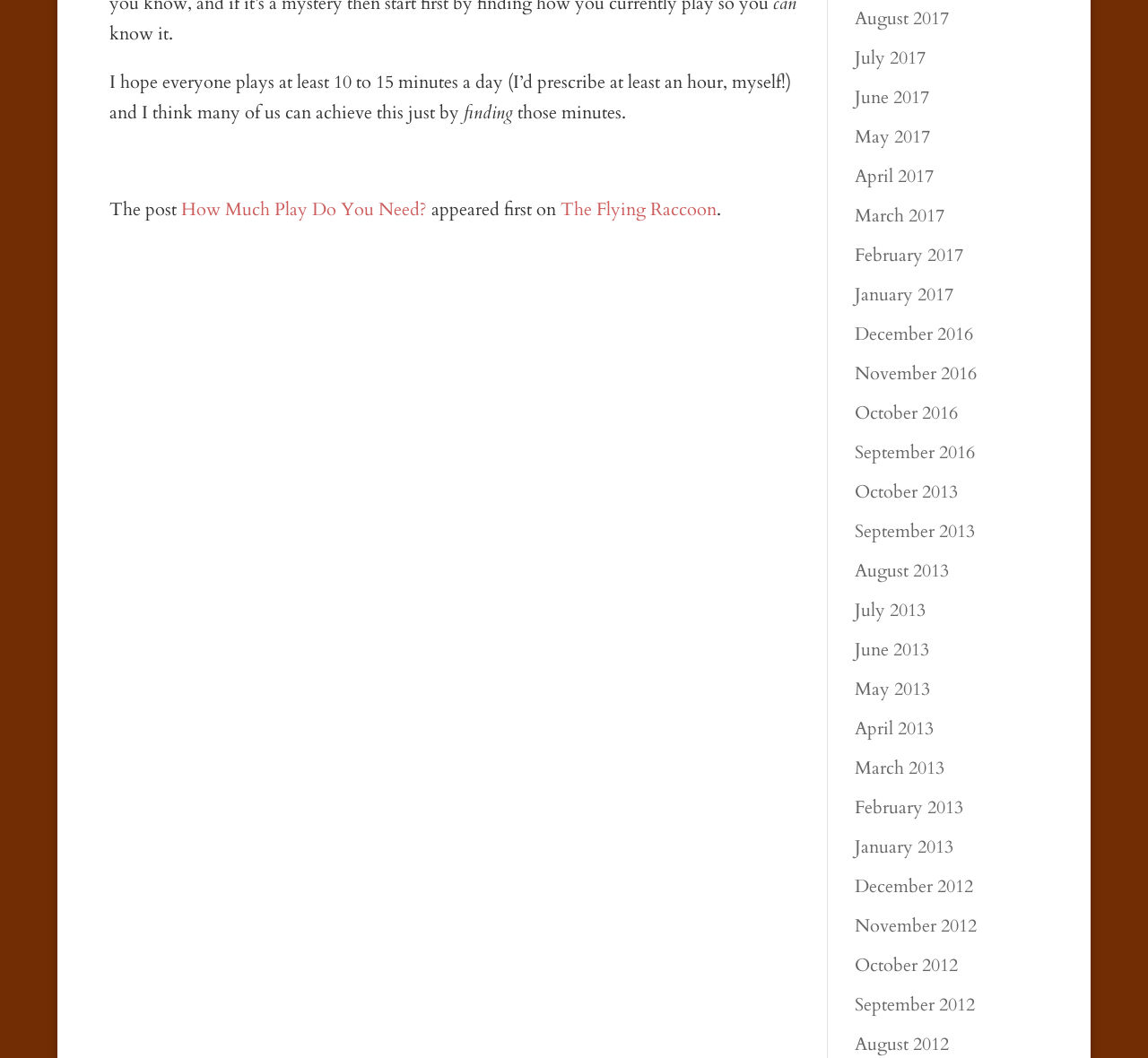Determine the bounding box coordinates for the clickable element required to fulfill the instruction: "Visit 'The Flying Raccoon'". Provide the coordinates as four float numbers between 0 and 1, i.e., [left, top, right, bottom].

[0.488, 0.187, 0.624, 0.21]